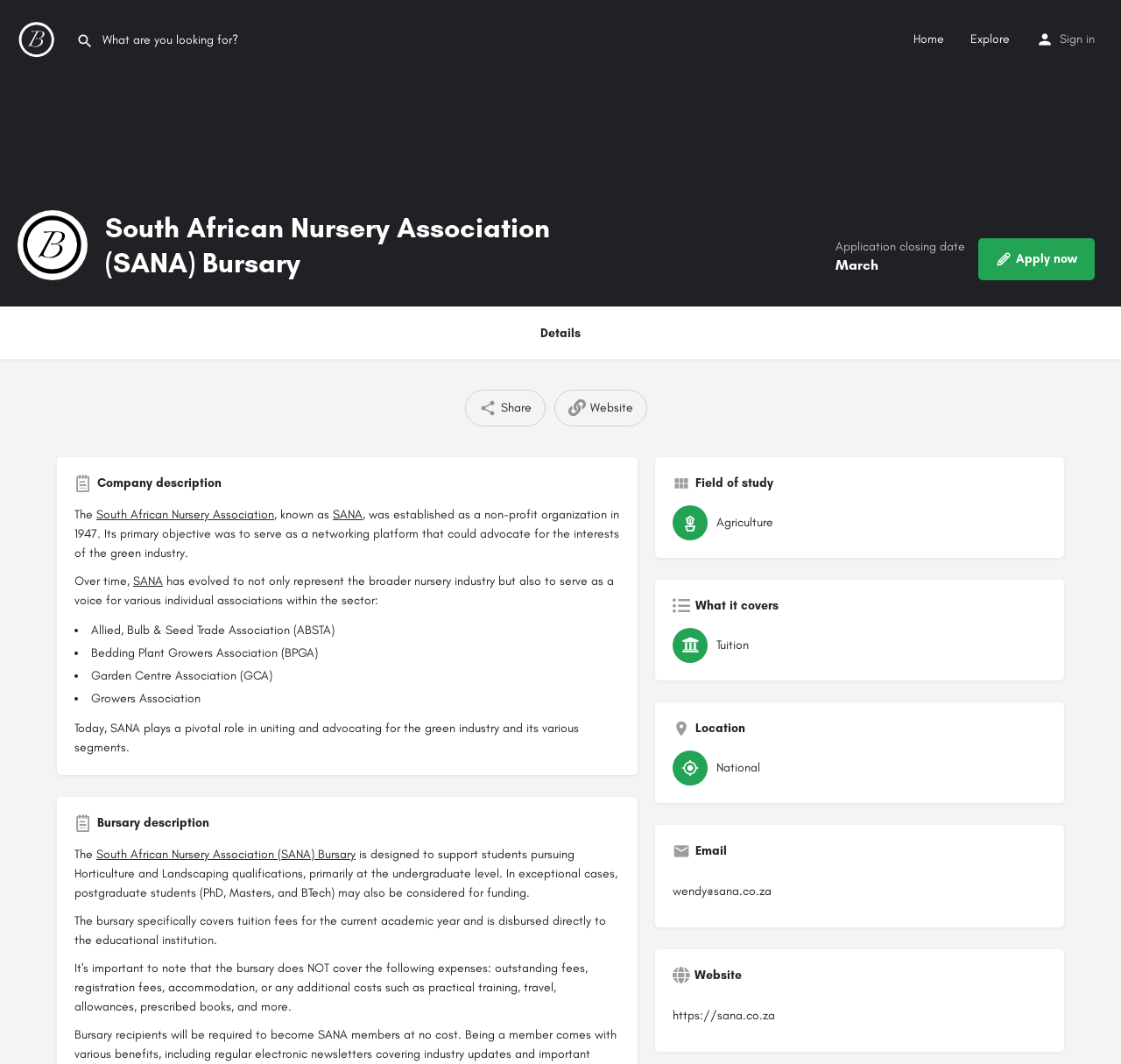Please locate the bounding box coordinates for the element that should be clicked to achieve the following instruction: "E-mail us". Ensure the coordinates are given as four float numbers between 0 and 1, i.e., [left, top, right, bottom].

None